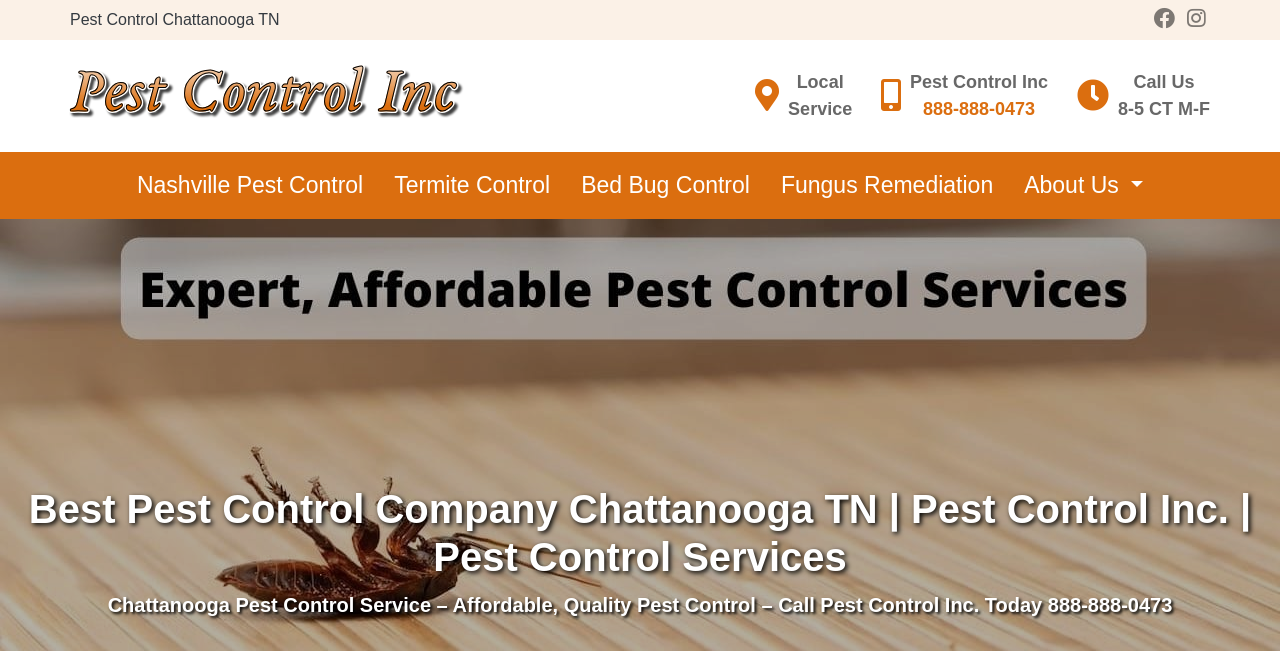Give a one-word or one-phrase response to the question:
What is the phone number to call?

888-888-0473